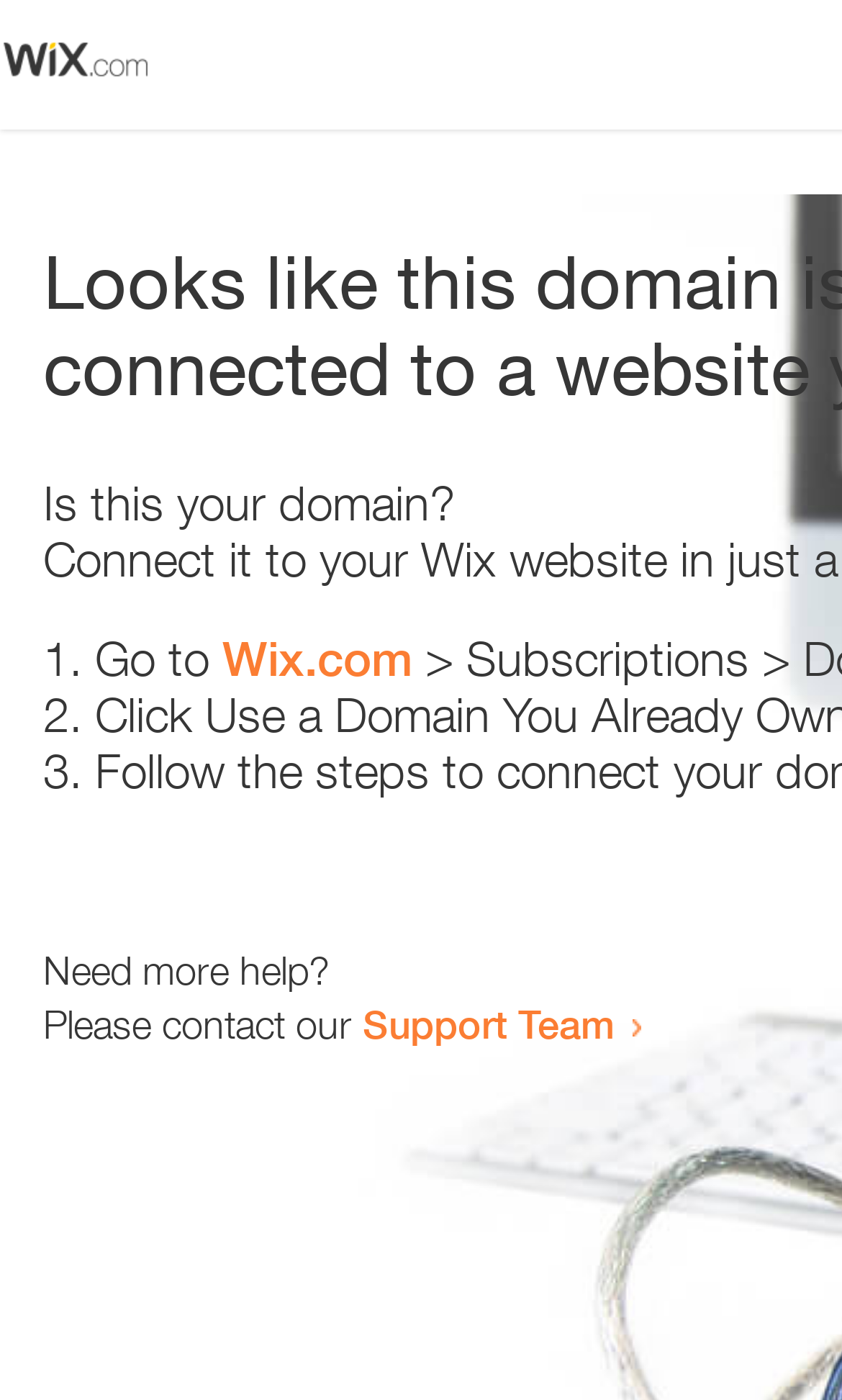What is the last step to take?
Use the screenshot to answer the question with a single word or phrase.

3